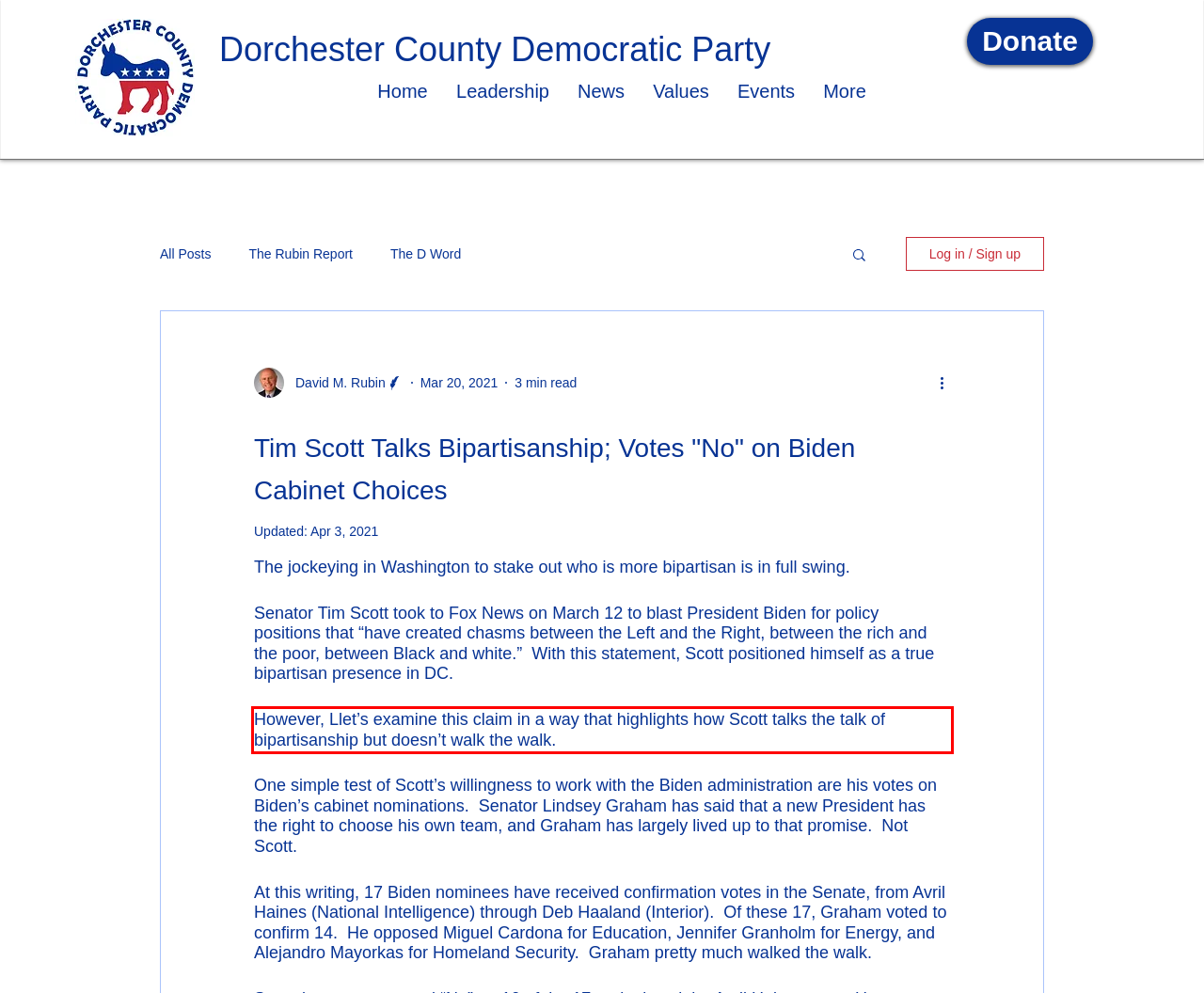By examining the provided screenshot of a webpage, recognize the text within the red bounding box and generate its text content.

However, Llet’s examine this claim in a way that highlights how Scott talks the talk of bipartisanship but doesn’t walk the walk.